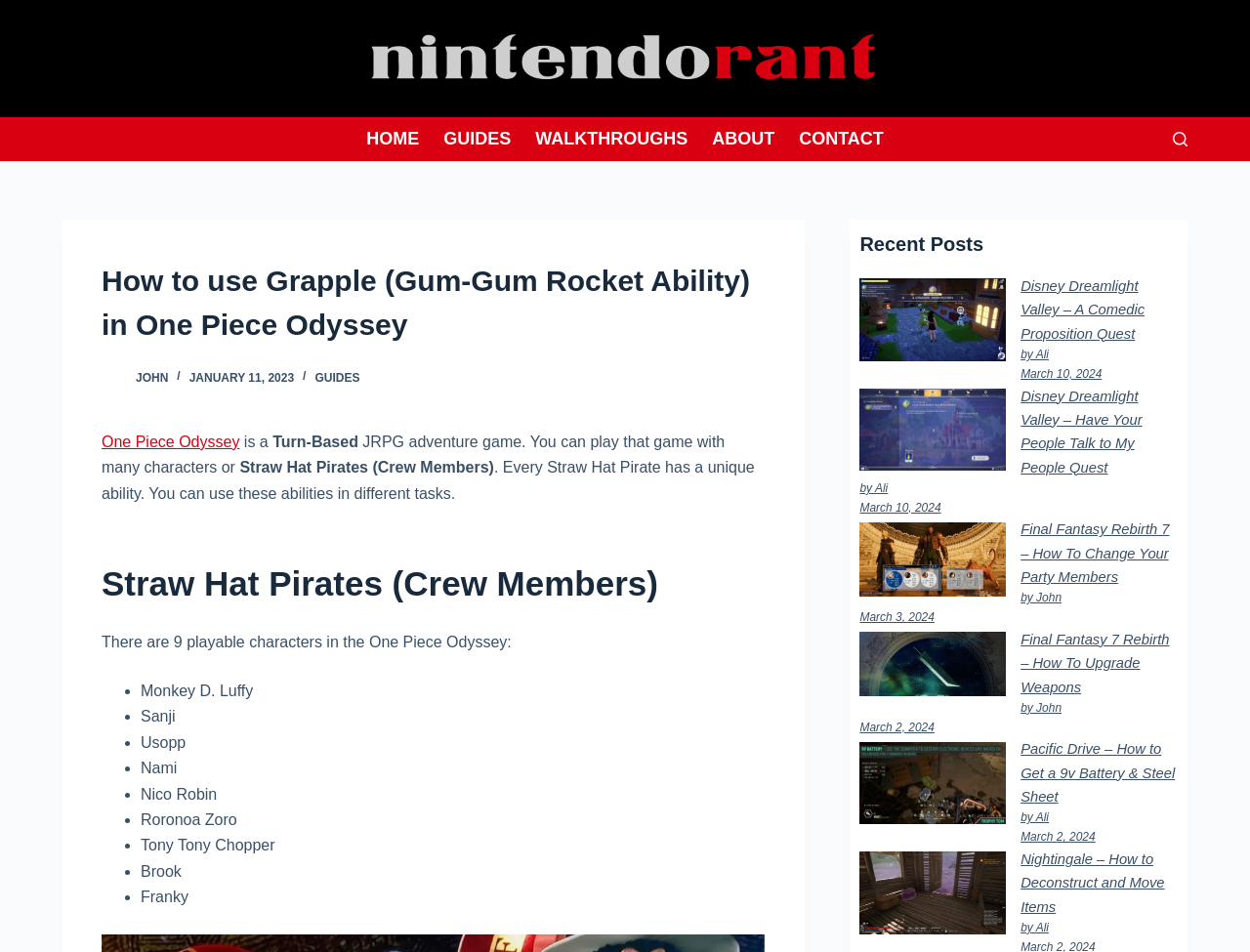Given the description "Skip to content", determine the bounding box of the corresponding UI element.

[0.0, 0.0, 0.031, 0.021]